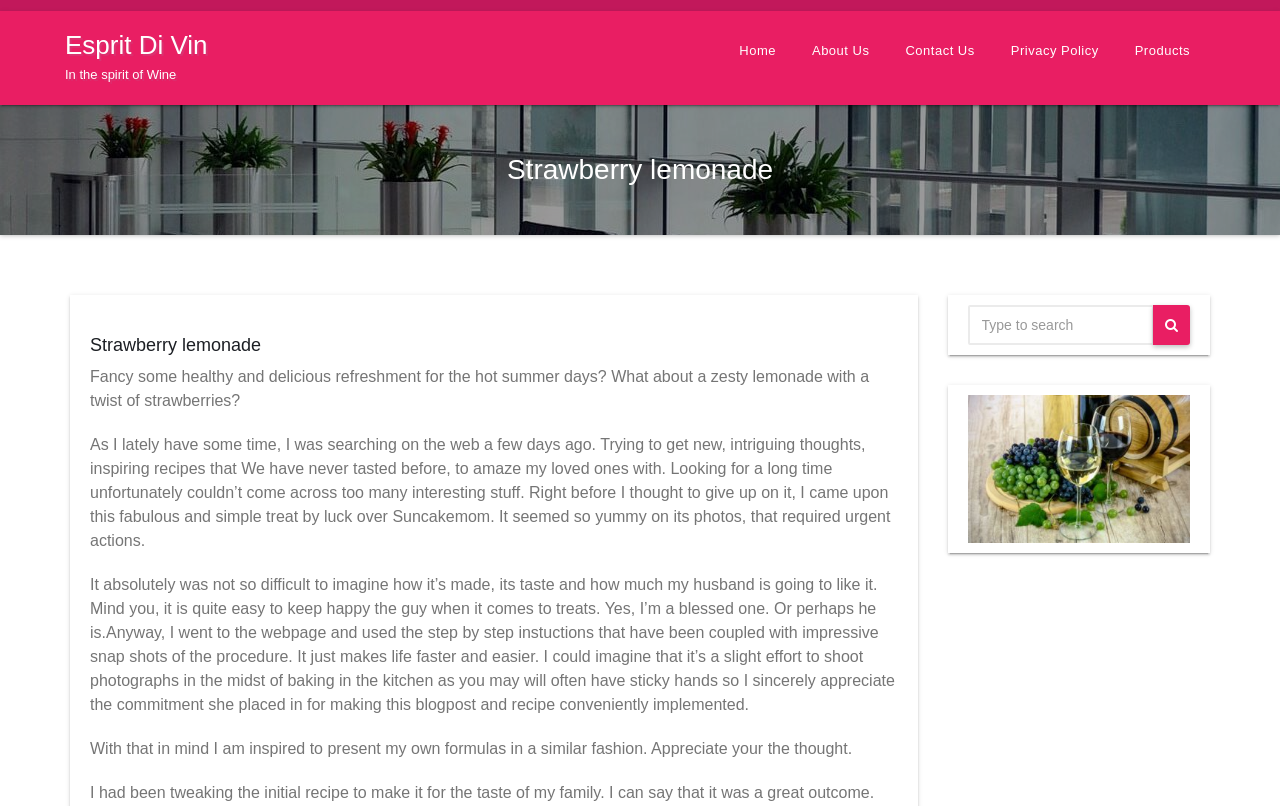Locate the bounding box coordinates of the clickable region necessary to complete the following instruction: "Click on the 'Products' link". Provide the coordinates in the format of four float numbers between 0 and 1, i.e., [left, top, right, bottom].

[0.874, 0.038, 0.942, 0.088]